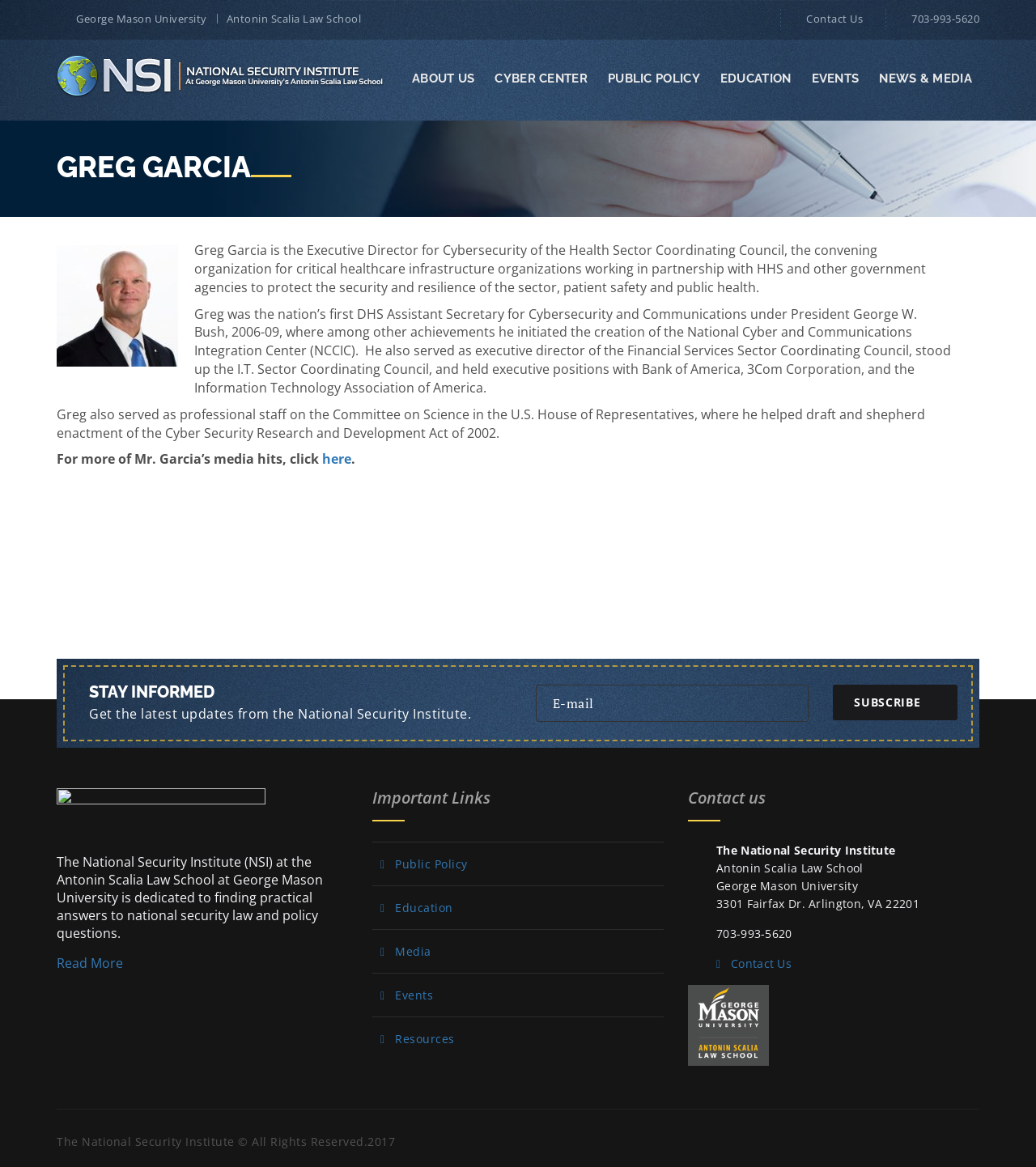Determine the bounding box coordinates of the target area to click to execute the following instruction: "Add a comment or rating for this item."

None